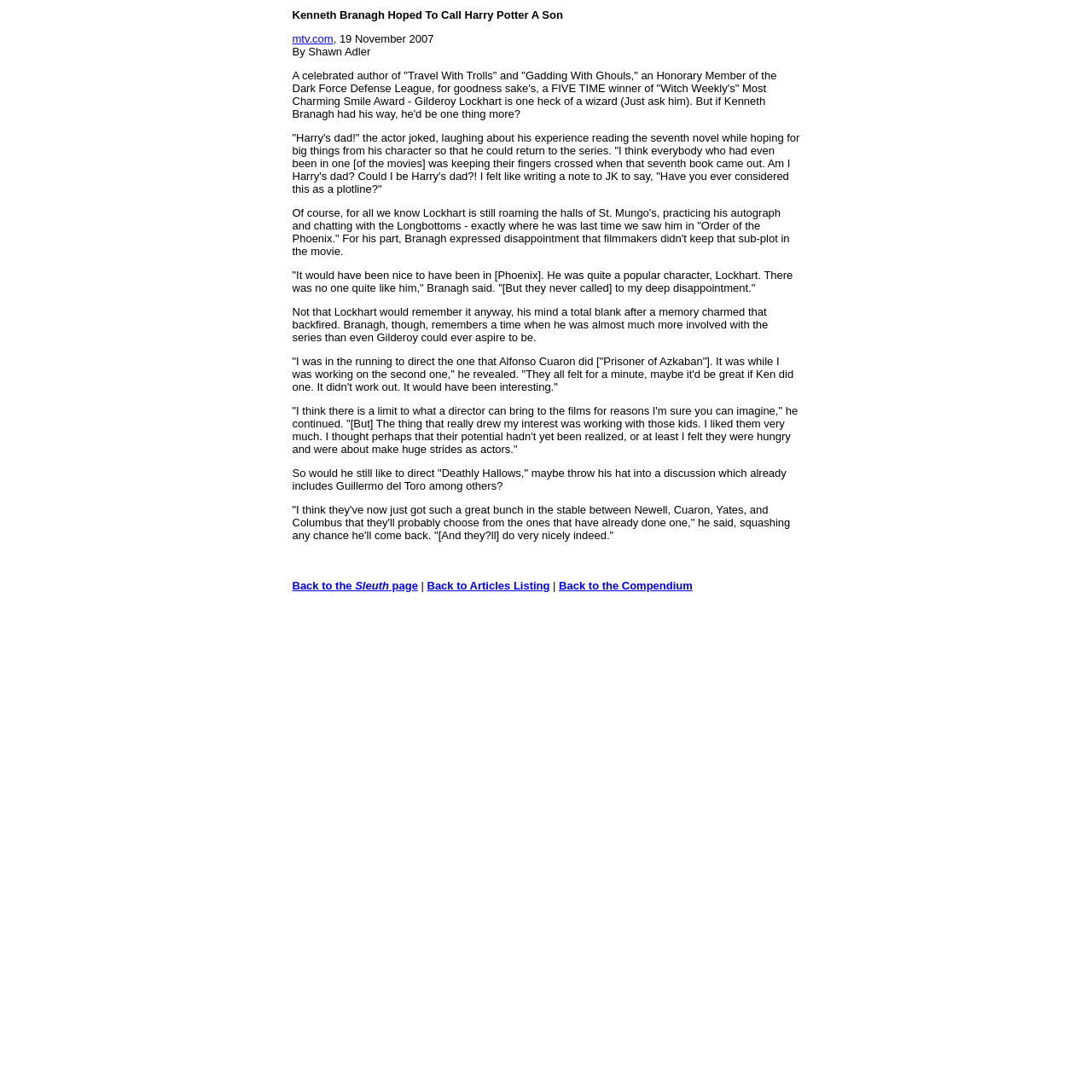From the element description Back to the Sleuth page, predict the bounding box coordinates of the UI element. The coordinates must be specified in the format (top-left x, top-left y, bottom-right x, bottom-right y) and should be within the 0 to 1 range.

[0.268, 0.53, 0.383, 0.542]